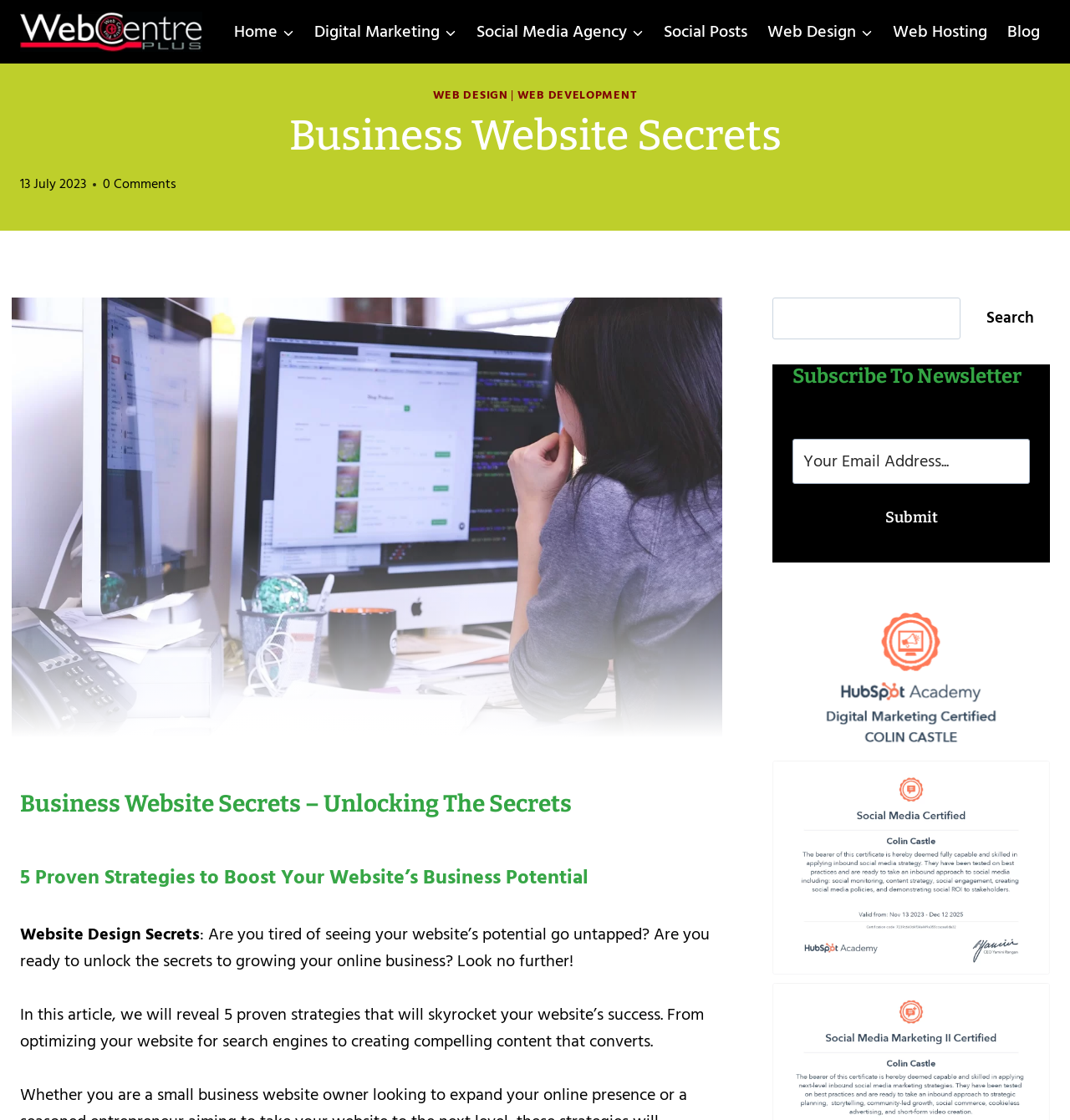What is the principal heading displayed on the webpage?

Business Website Secrets